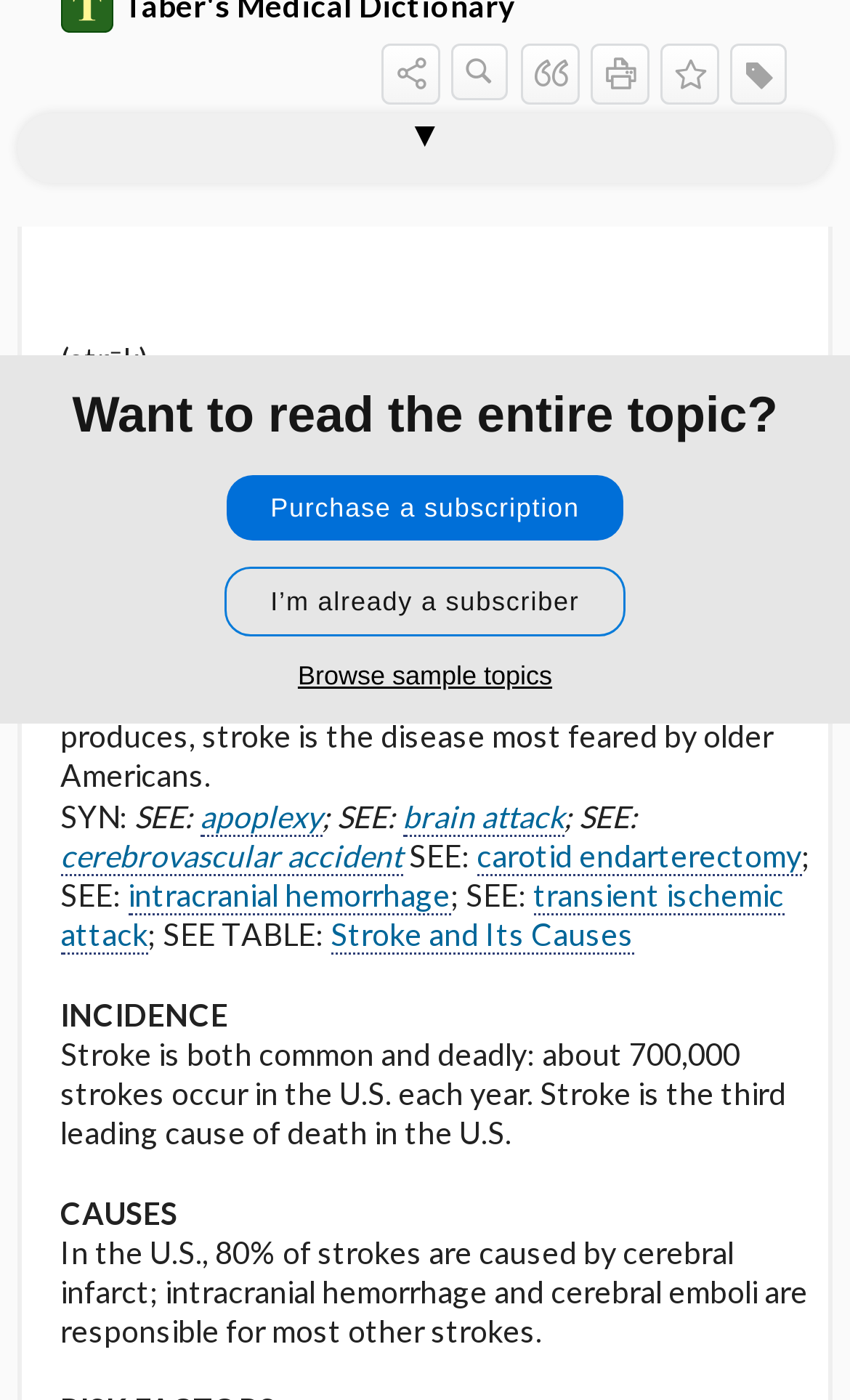Provide the bounding box coordinates for the UI element that is described by this text: "stripper". The coordinates should be in the form of four float numbers between 0 and 1: [left, top, right, bottom].

[0.02, 0.081, 0.98, 0.124]